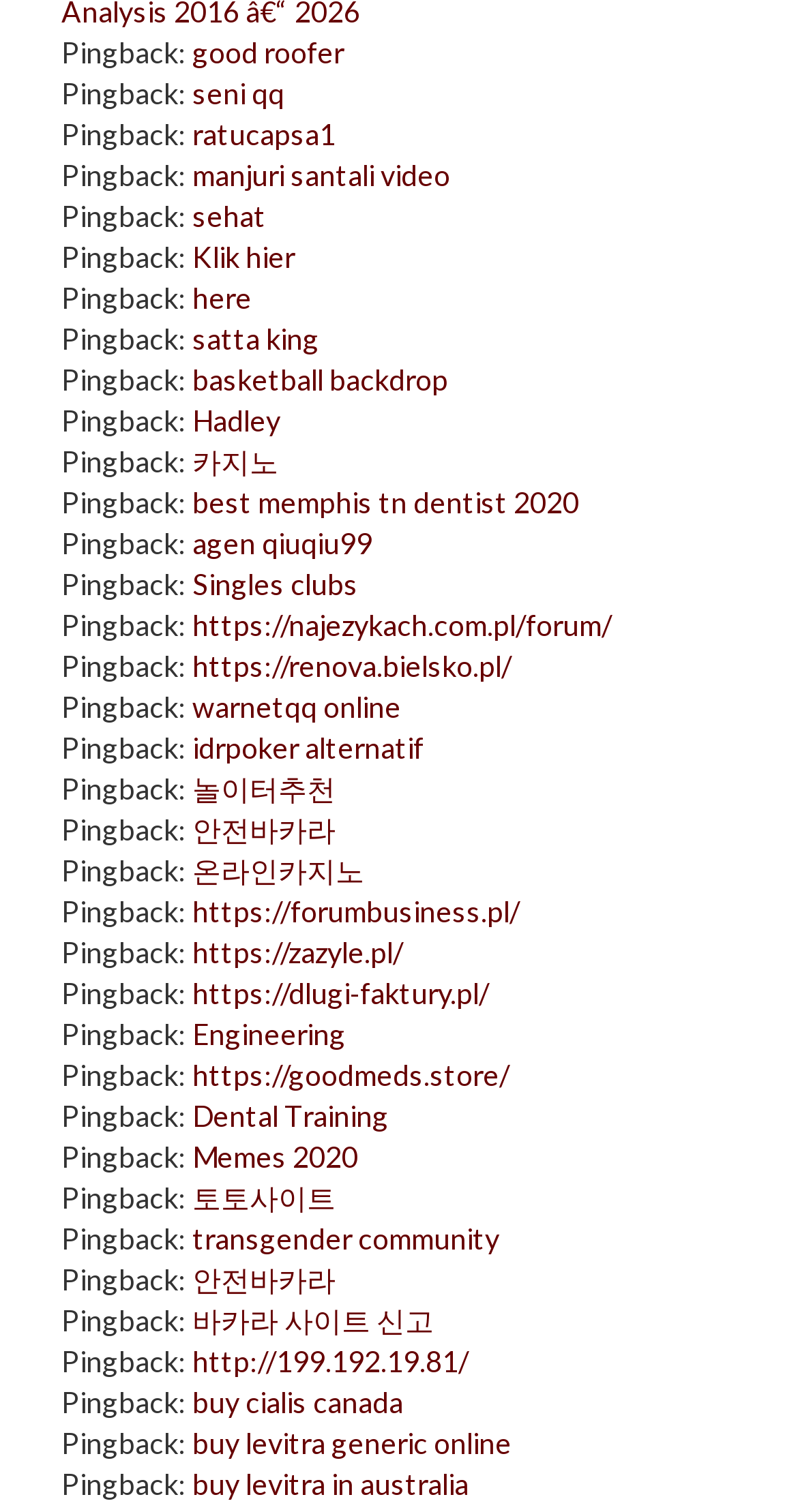Please find the bounding box coordinates for the clickable element needed to perform this instruction: "Go to '카지노'".

[0.241, 0.294, 0.349, 0.317]